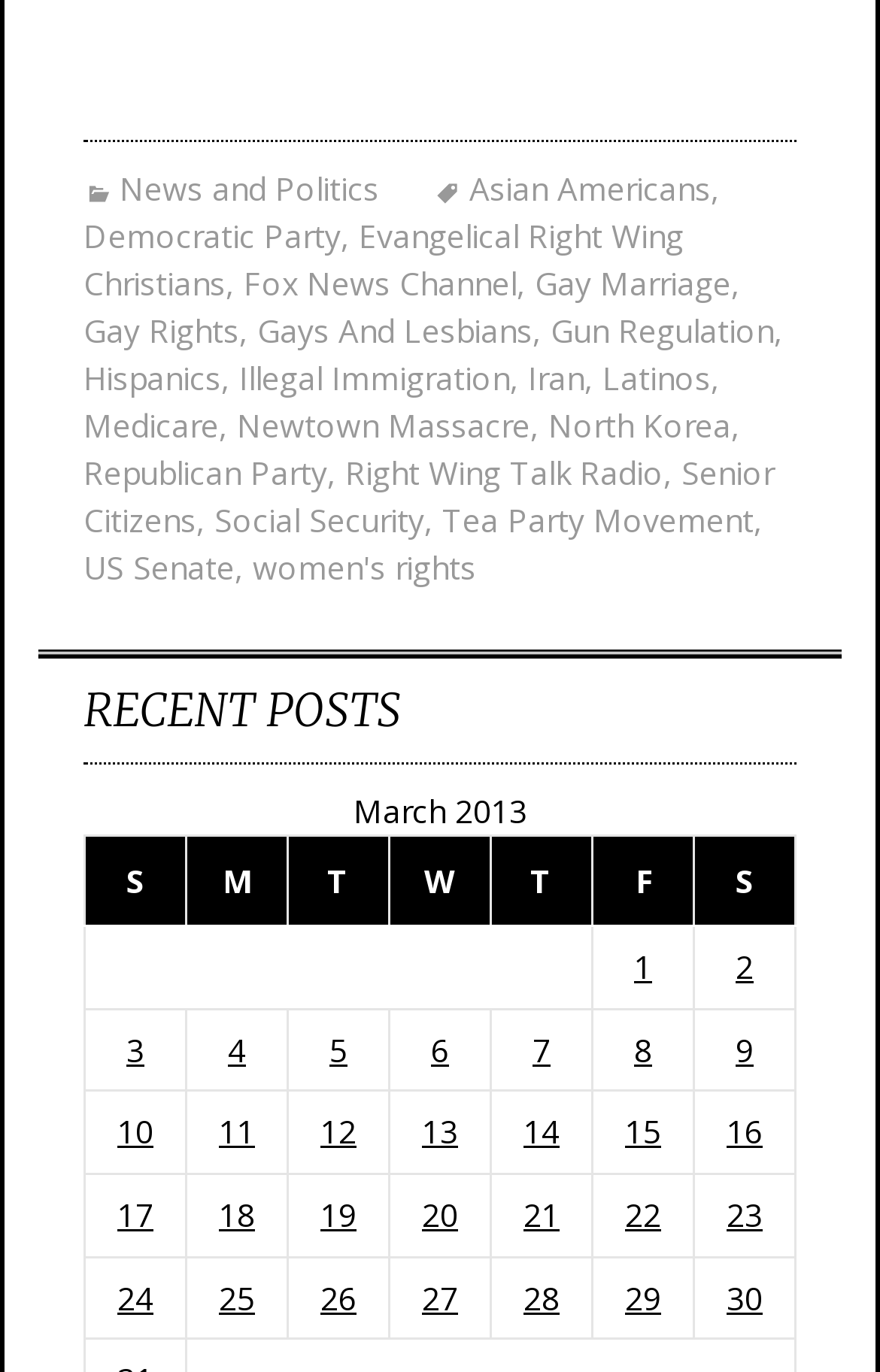What is the title of the section above the grid?
Utilize the information in the image to give a detailed answer to the question.

I looked at the heading element above the grid and found that it contains the text 'RECENT POSTS', which is the title of the section.